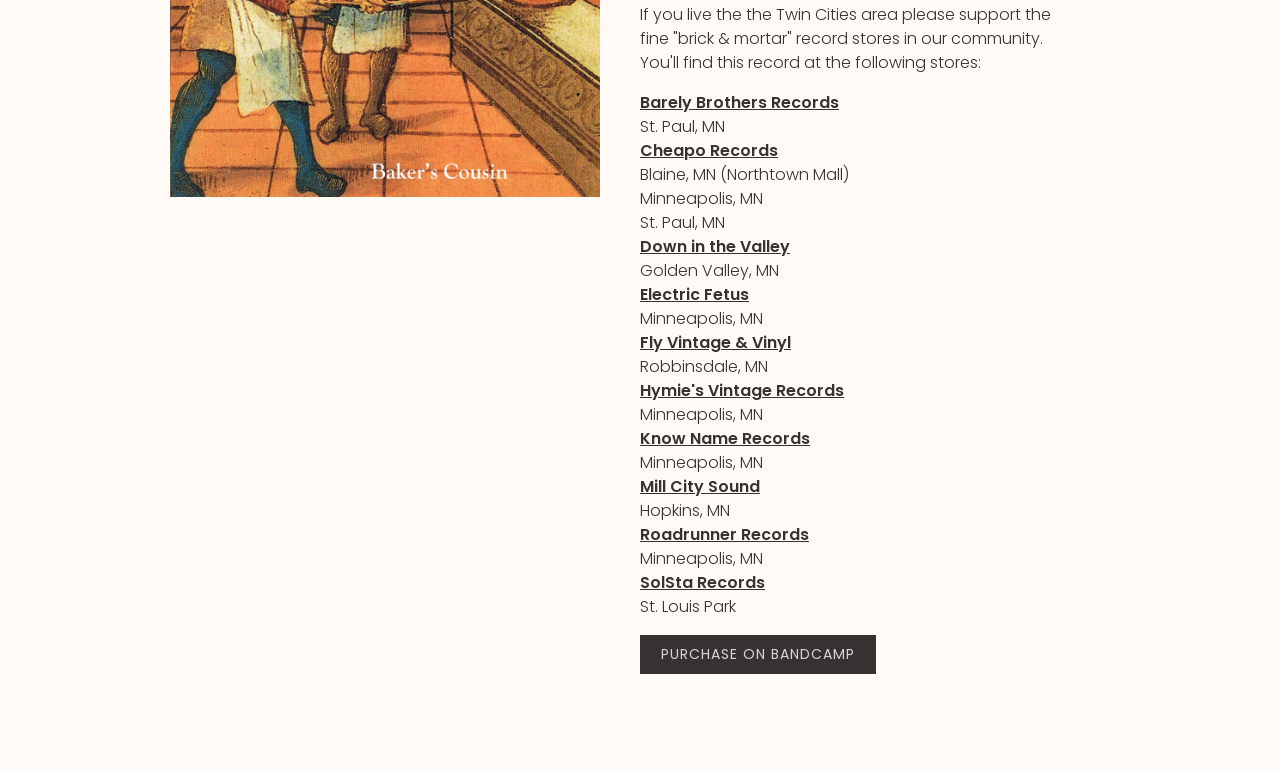Please identify the bounding box coordinates of the clickable region that I should interact with to perform the following instruction: "go to the Down in the Valley website". The coordinates should be expressed as four float numbers between 0 and 1, i.e., [left, top, right, bottom].

[0.5, 0.304, 0.617, 0.334]